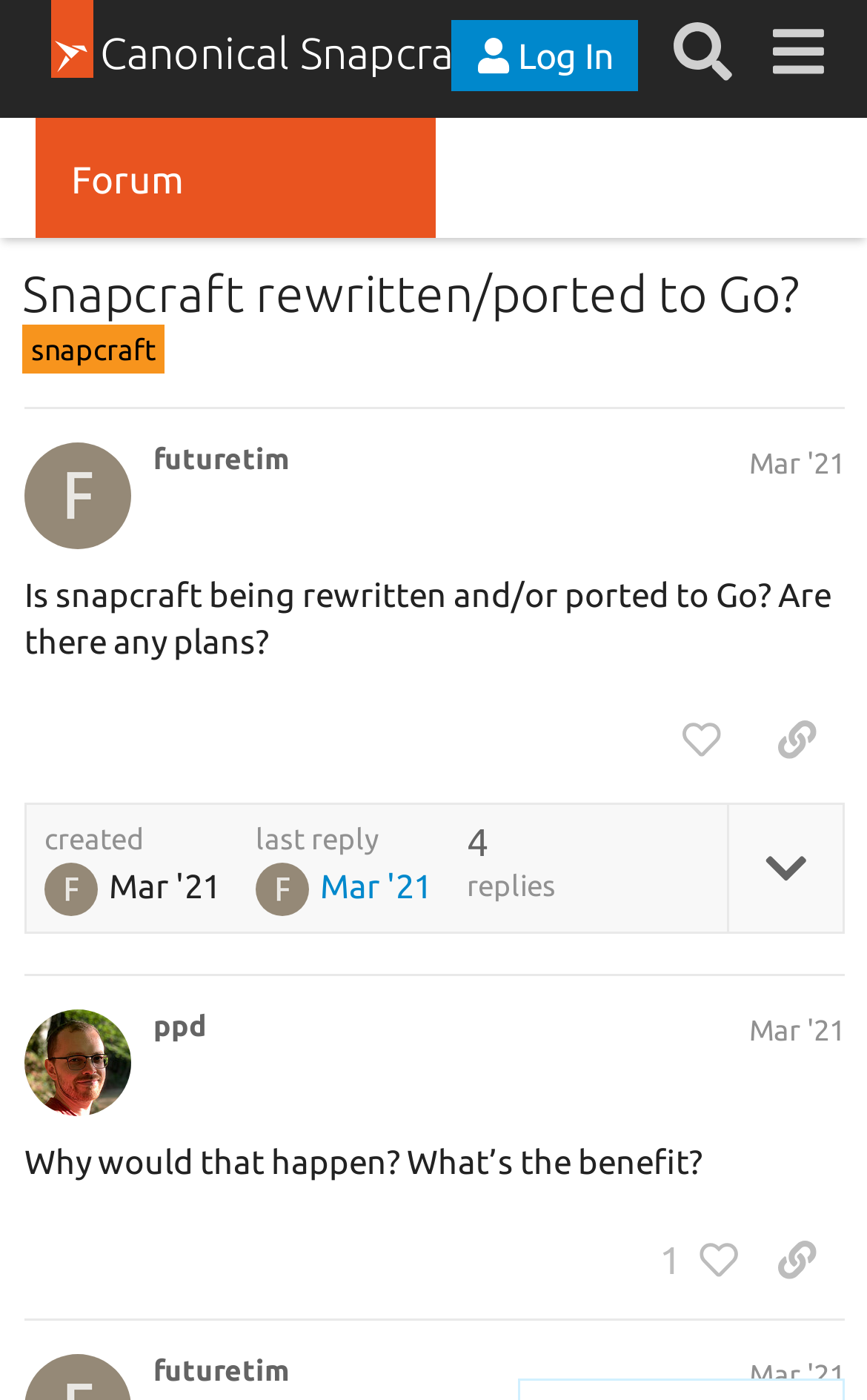Find the bounding box coordinates of the element I should click to carry out the following instruction: "View the post by futuretim".

[0.177, 0.316, 0.974, 0.345]